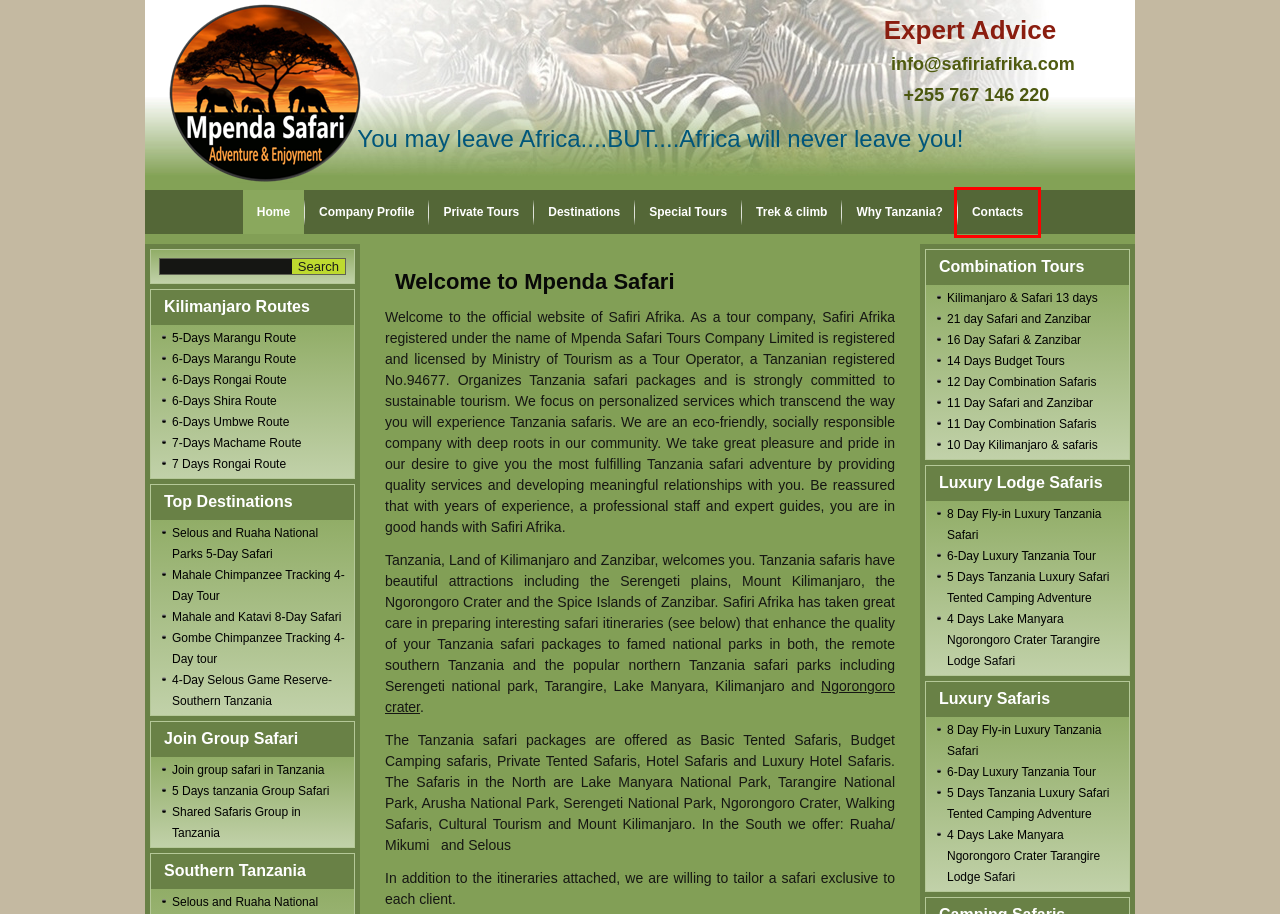You are provided with a screenshot of a webpage that has a red bounding box highlighting a UI element. Choose the most accurate webpage description that matches the new webpage after clicking the highlighted element. Here are your choices:
A. 10 Day Kilimanjaro safaris | Tanzania safari packages - Africa Budget safari tours
B. 4-Day Selous Game Reserve-Southern Tanzania | Tanzania safari packages - Africa Budget safari tours
C. Contact us | Tanzania safari packages - Africa Budget safari tours
D. 6-Days Umbwe Route | Tanzania safari packages - Africa Budget safari tours
E. 6-Day Luxury Tanzania Tour | Tanzania safari packages - Africa Budget safari tours
F. 6-Days Shira Route | Tanzania safari packages - Africa Budget safari tours
G. 5-Days Marangu Route | Tanzania safari packages - Africa Budget safari tours
H. Mahale and Katavi 8-Day Safari | Tanzania safari packages - Africa Budget safari tours

C